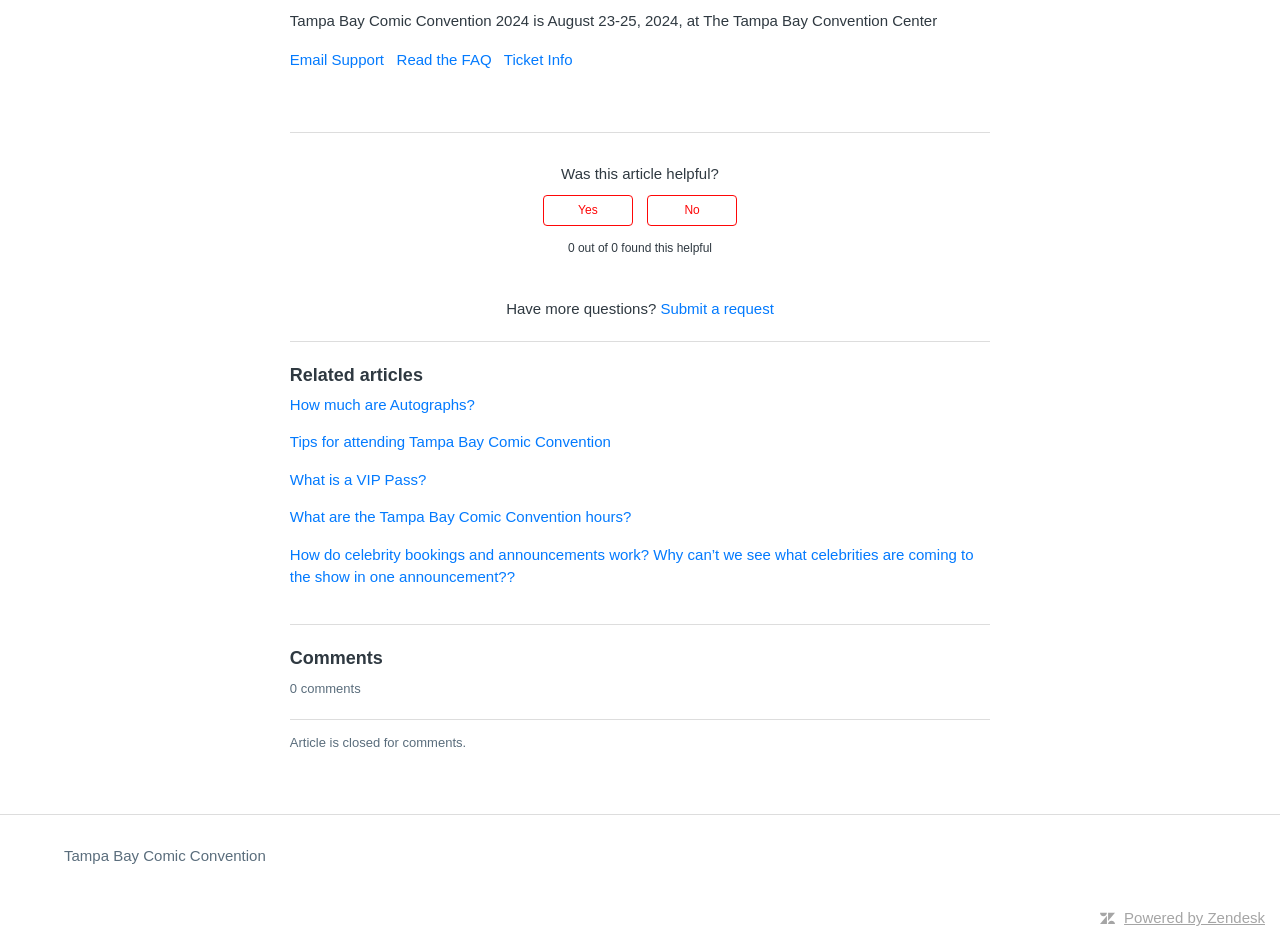Extract the bounding box coordinates for the UI element described by the text: "Powered by Zendesk". The coordinates should be in the form of [left, top, right, bottom] with values between 0 and 1.

[0.878, 0.972, 0.988, 0.99]